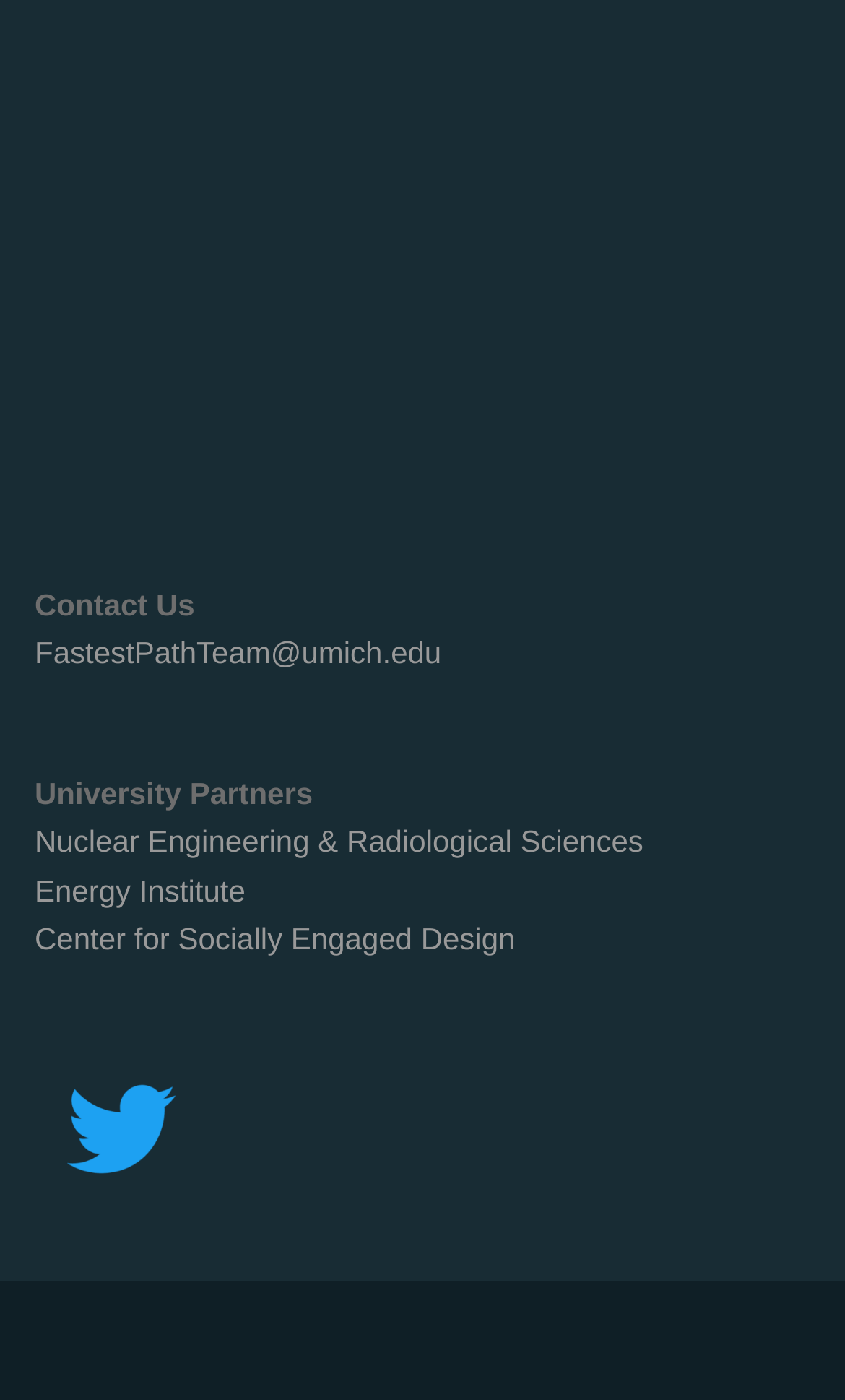Determine the bounding box coordinates in the format (top-left x, top-left y, bottom-right x, bottom-right y). Ensure all values are floating point numbers between 0 and 1. Identify the bounding box of the UI element described by: aria-label="Hamburger Site Navigation Icon"

None